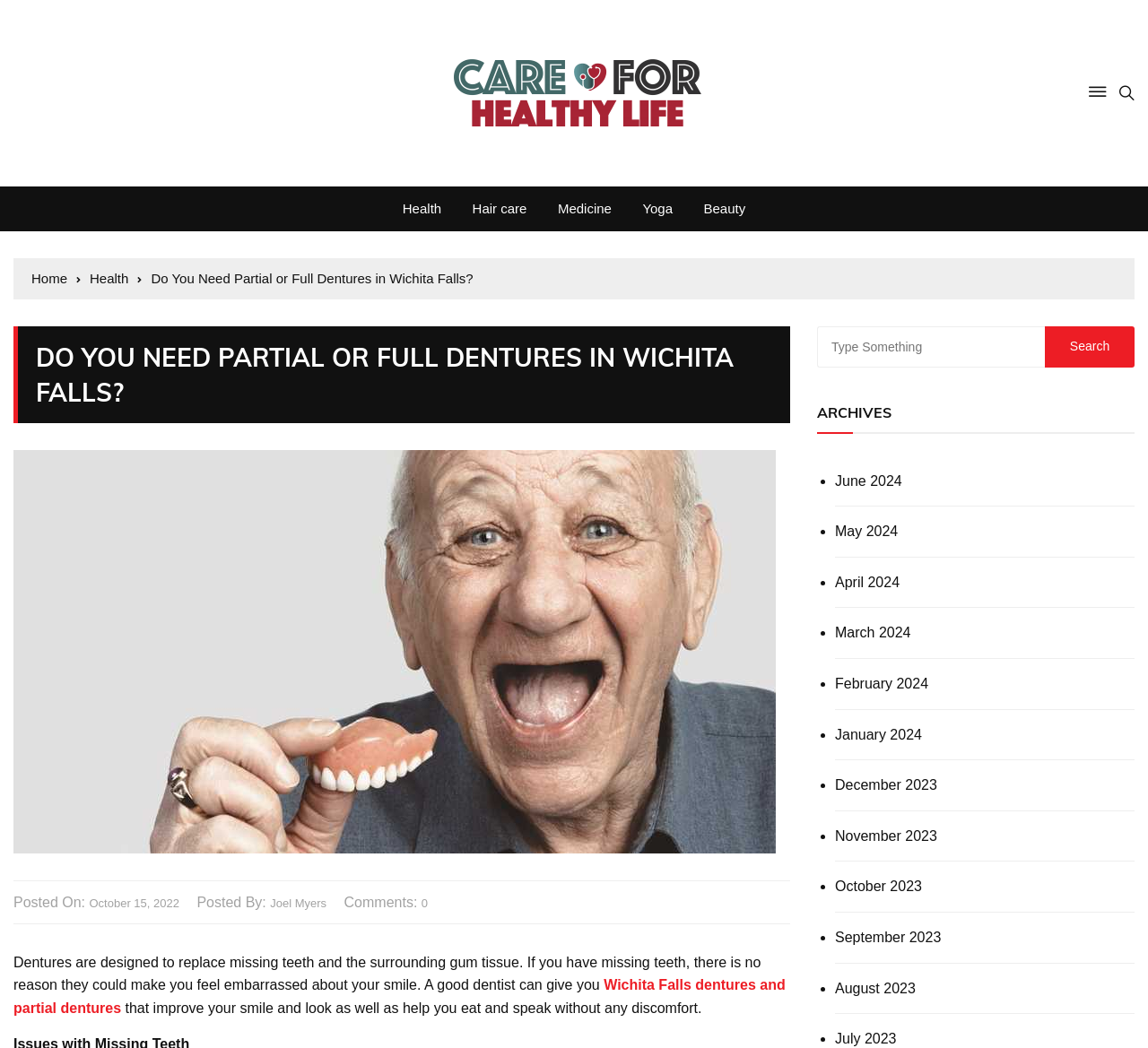What is the date of the post?
Examine the webpage screenshot and provide an in-depth answer to the question.

The date 'October 15, 2022' is mentioned next to the text 'Posted On:', indicating that the post was published on this date.